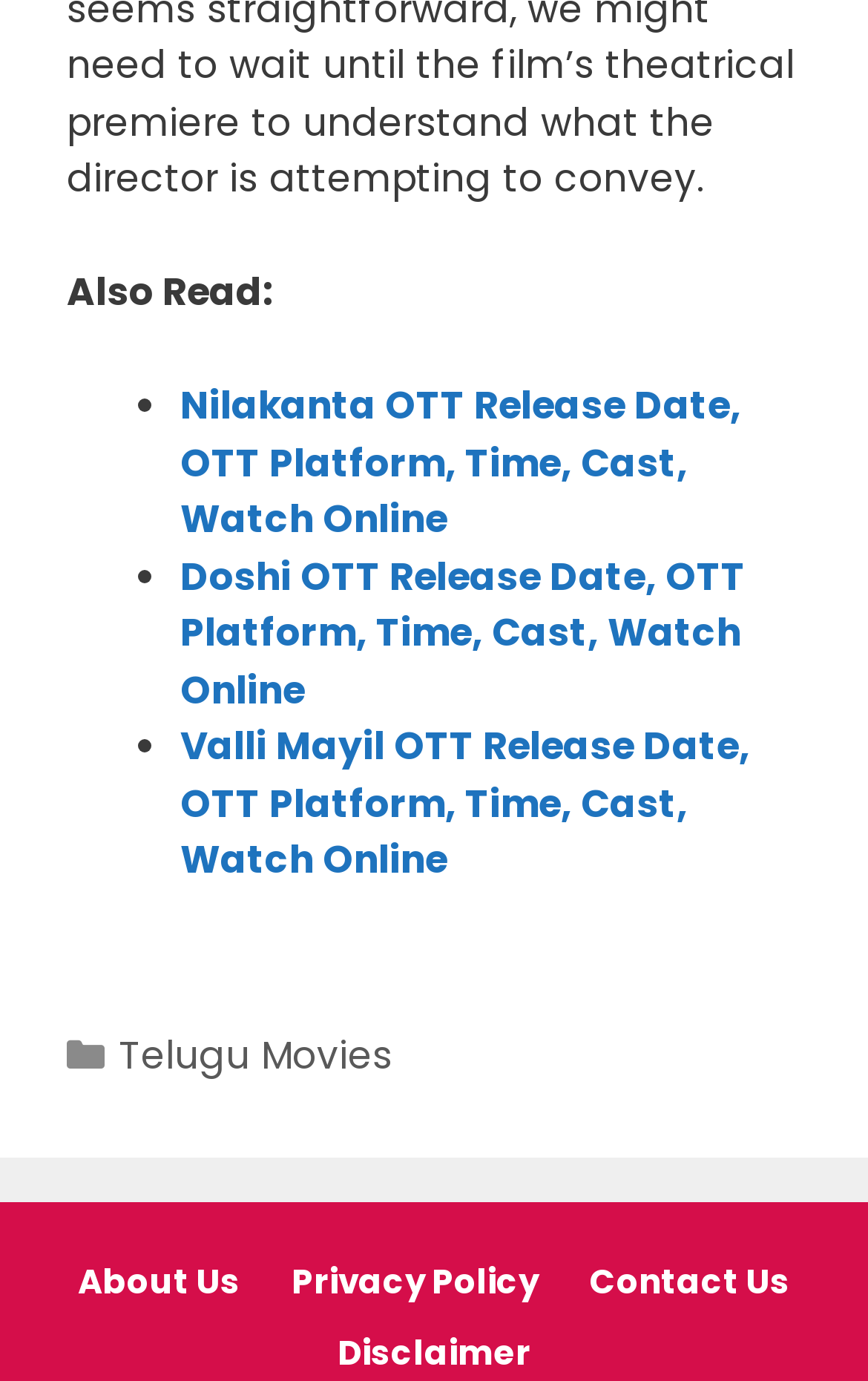Provide the bounding box coordinates for the UI element that is described by this text: "About Us". The coordinates should be in the form of four float numbers between 0 and 1: [left, top, right, bottom].

[0.09, 0.911, 0.277, 0.945]